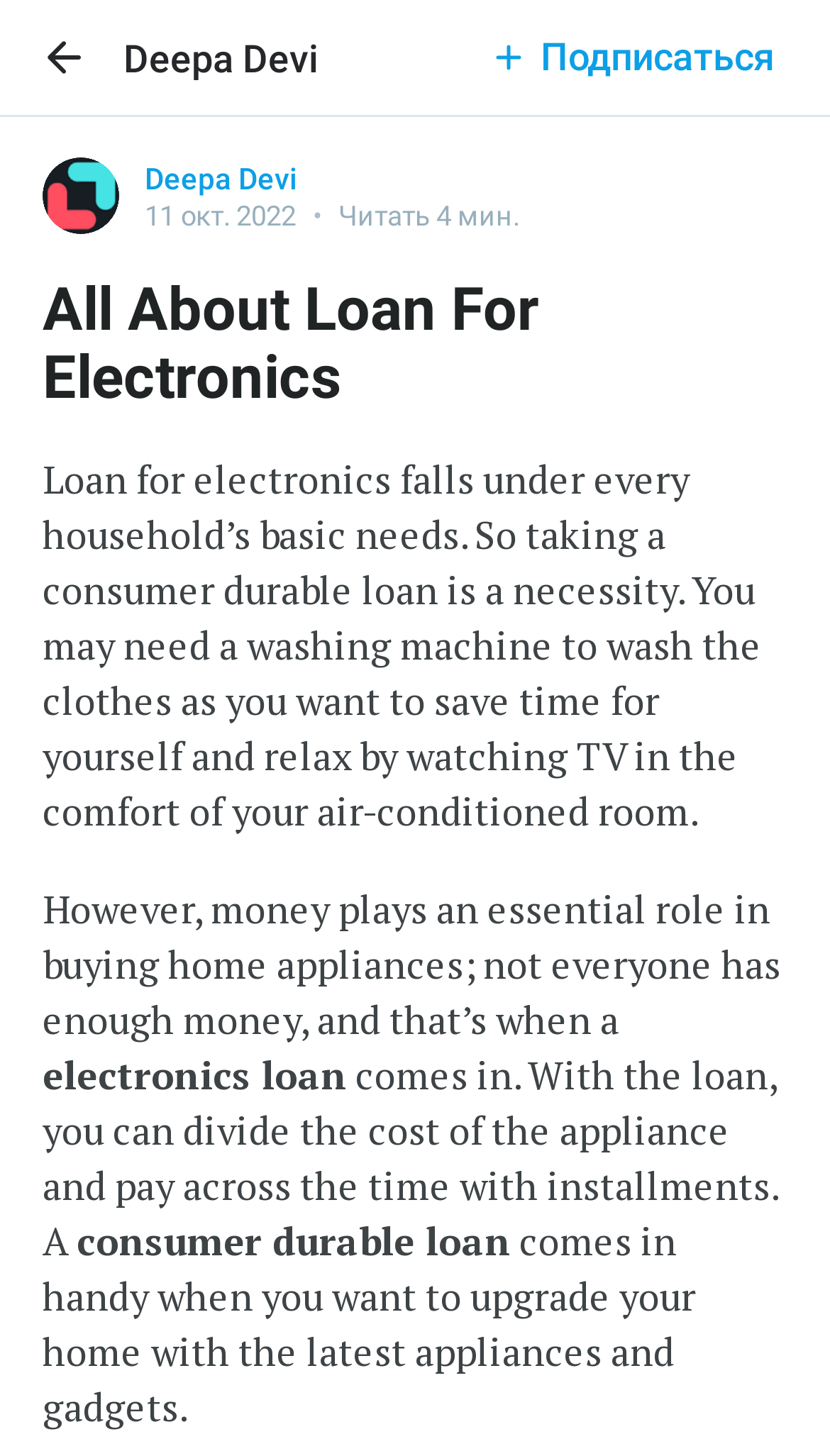What is the date of the article?
Answer the question with a single word or phrase derived from the image.

11 окт. 2022